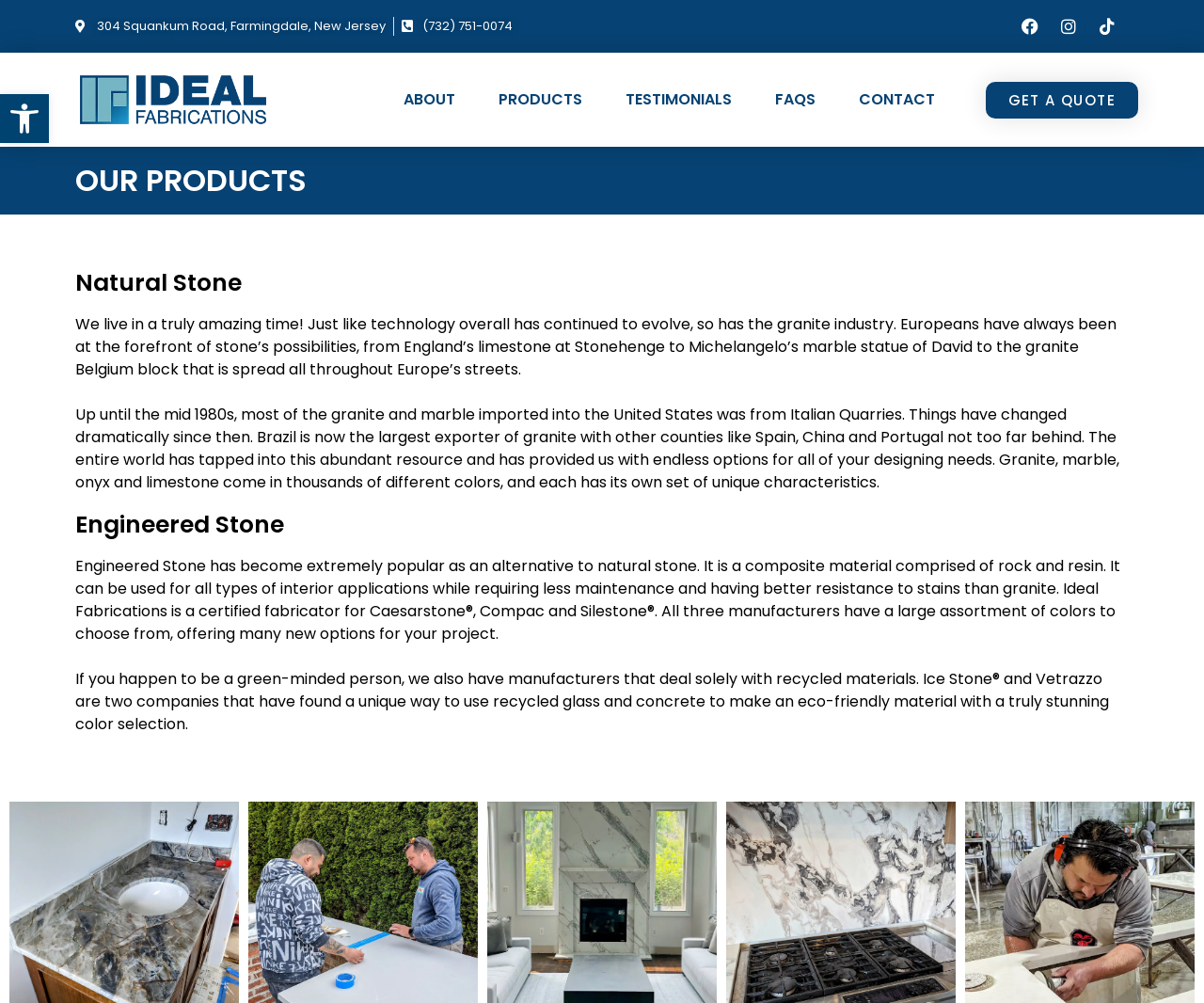What is the address of Ideal Fabrications? Look at the image and give a one-word or short phrase answer.

304 Squankum Road, Farmingdale, New Jersey